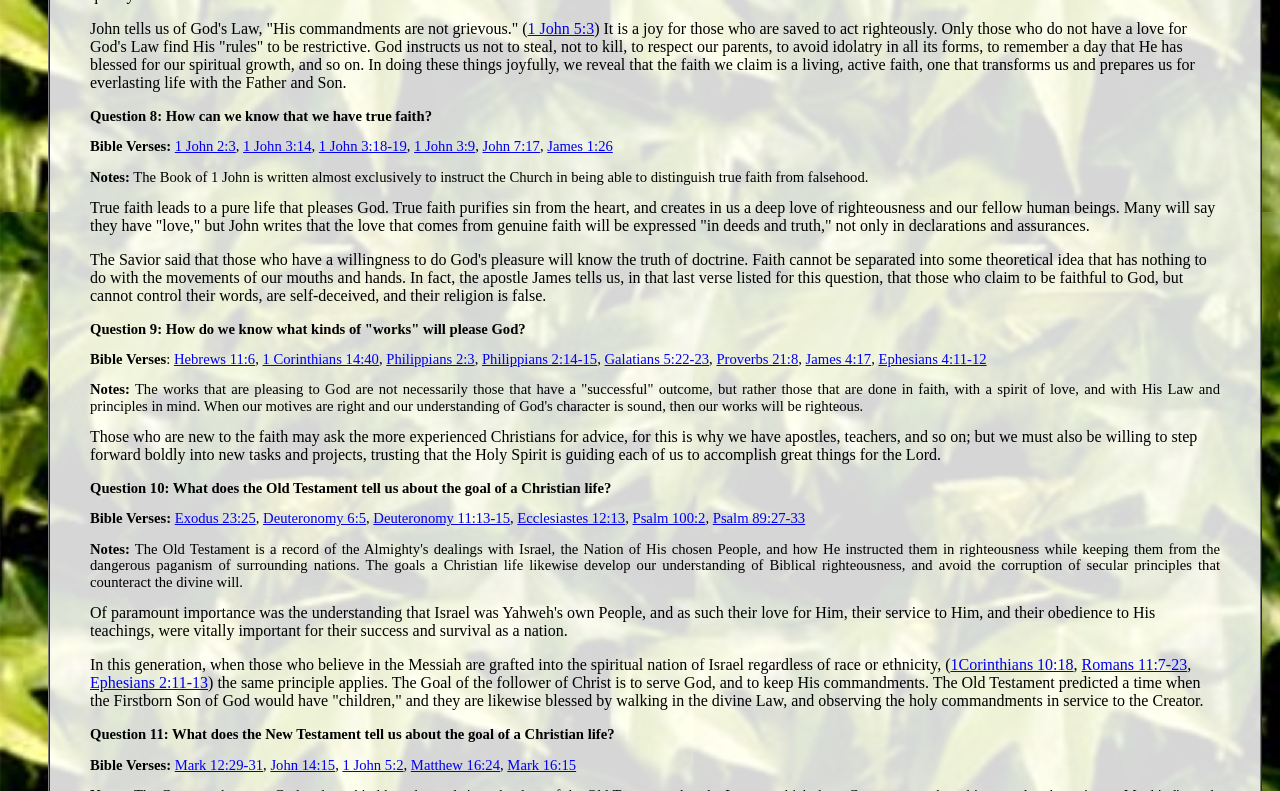Locate the bounding box coordinates of the clickable area needed to fulfill the instruction: "Explore the question about the goal of a Christian life in the Old Testament".

[0.07, 0.607, 0.478, 0.627]